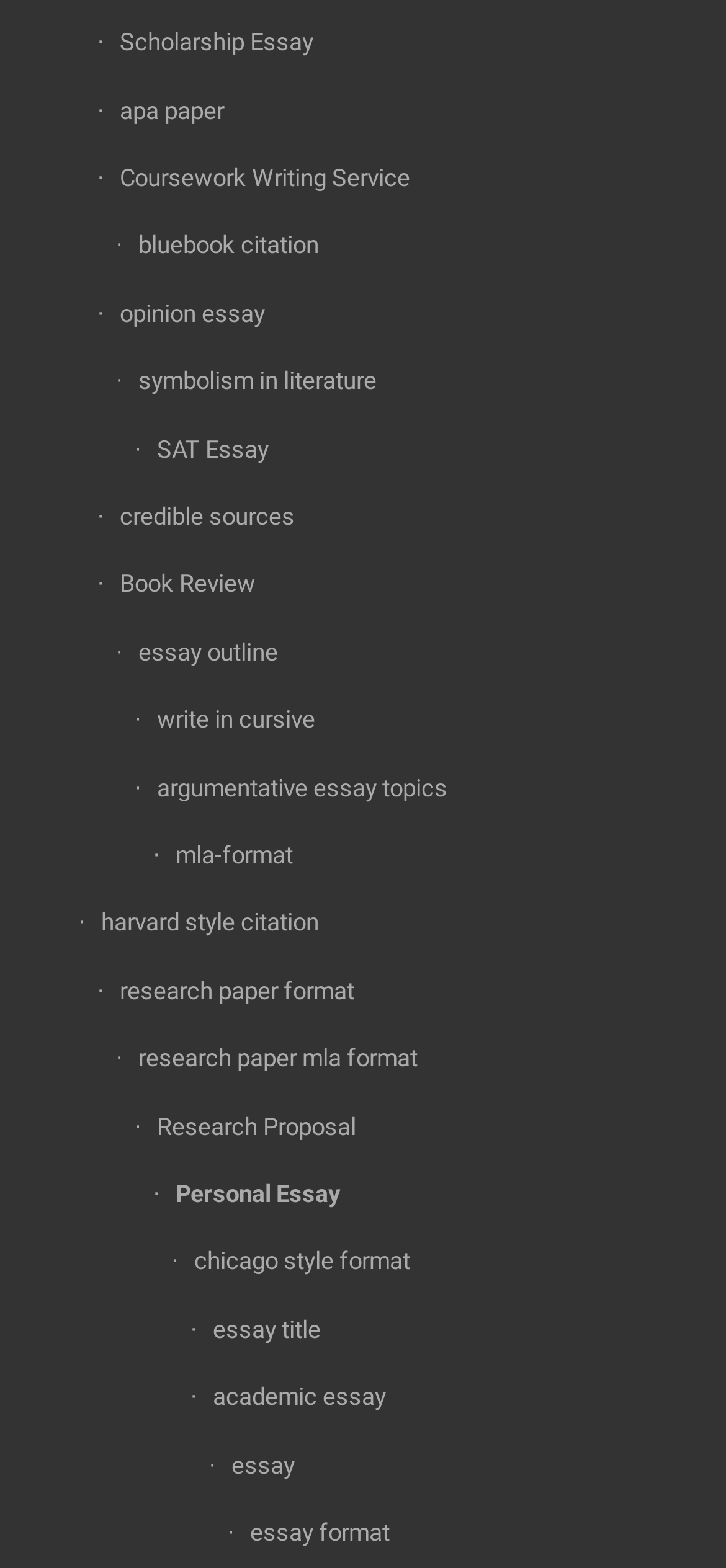Provide the bounding box coordinates of the section that needs to be clicked to accomplish the following instruction: "Read opinion essay."

[0.134, 0.179, 0.925, 0.222]